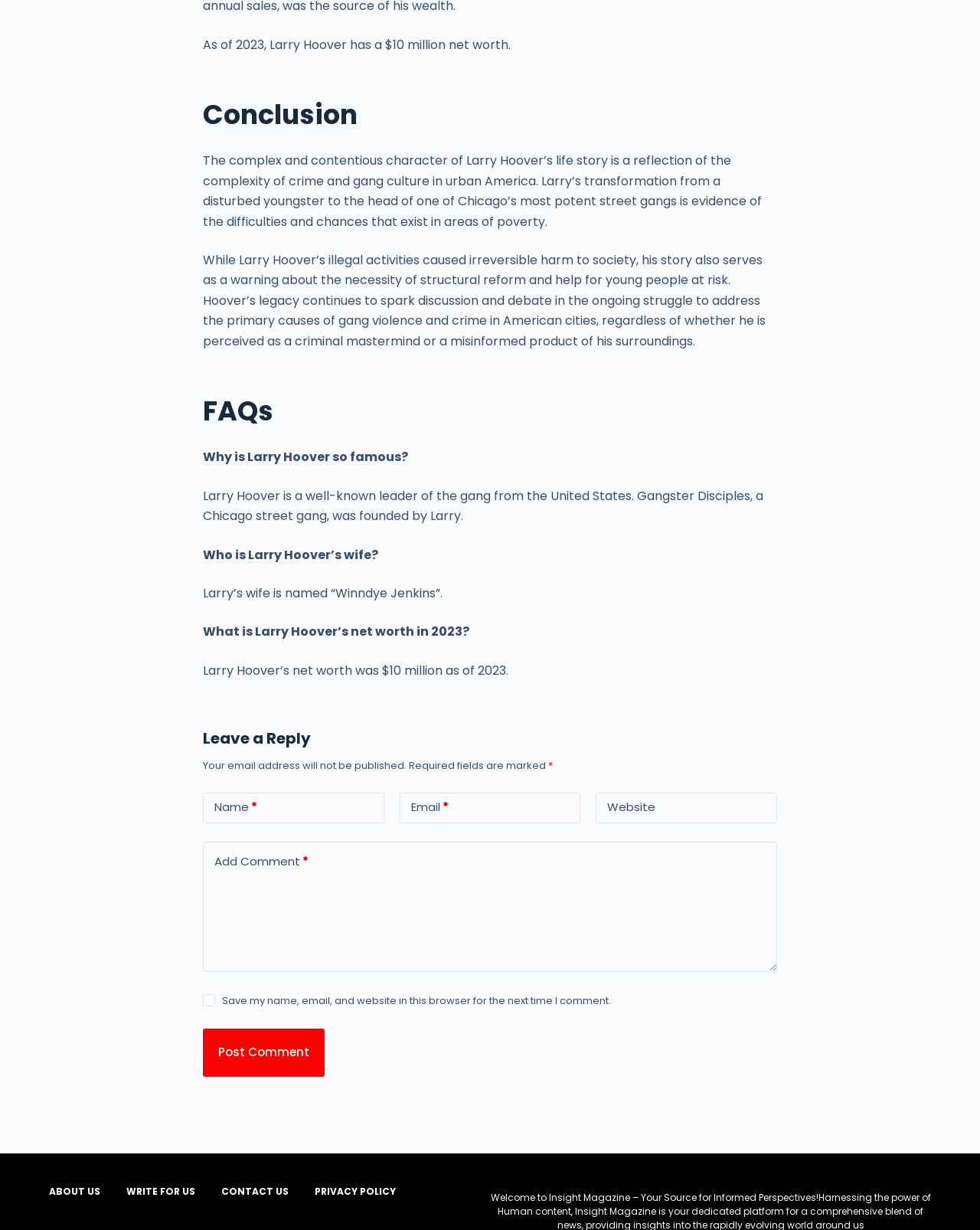Who founded the Gangster Disciples?
Please answer the question with a detailed response using the information from the screenshot.

The answer can be found in the FAQ section where it is mentioned that 'Larry Hoover is a well-known leader of the gang from the United States. Gangster Disciples, a Chicago street gang, was founded by Larry.'